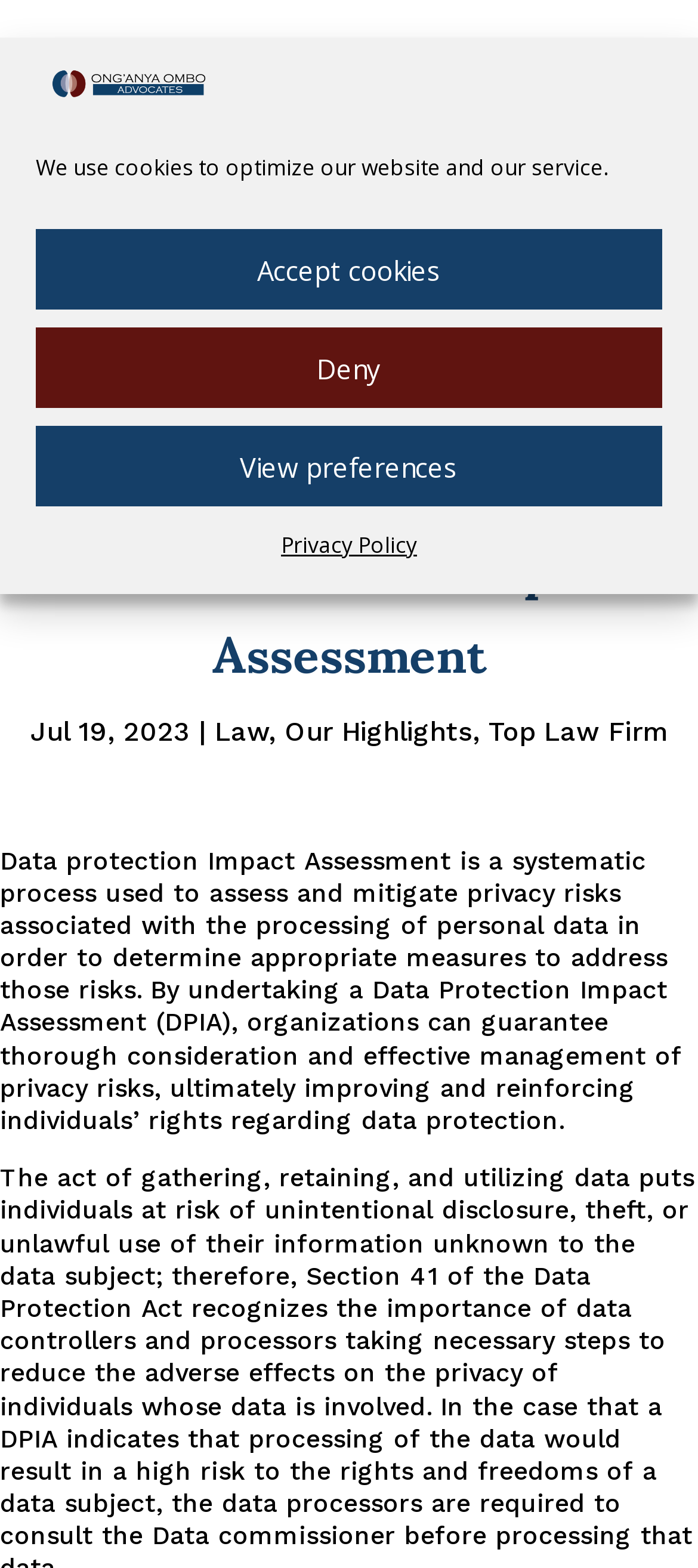Mark the bounding box of the element that matches the following description: "Top Law Firm".

[0.7, 0.456, 0.956, 0.477]